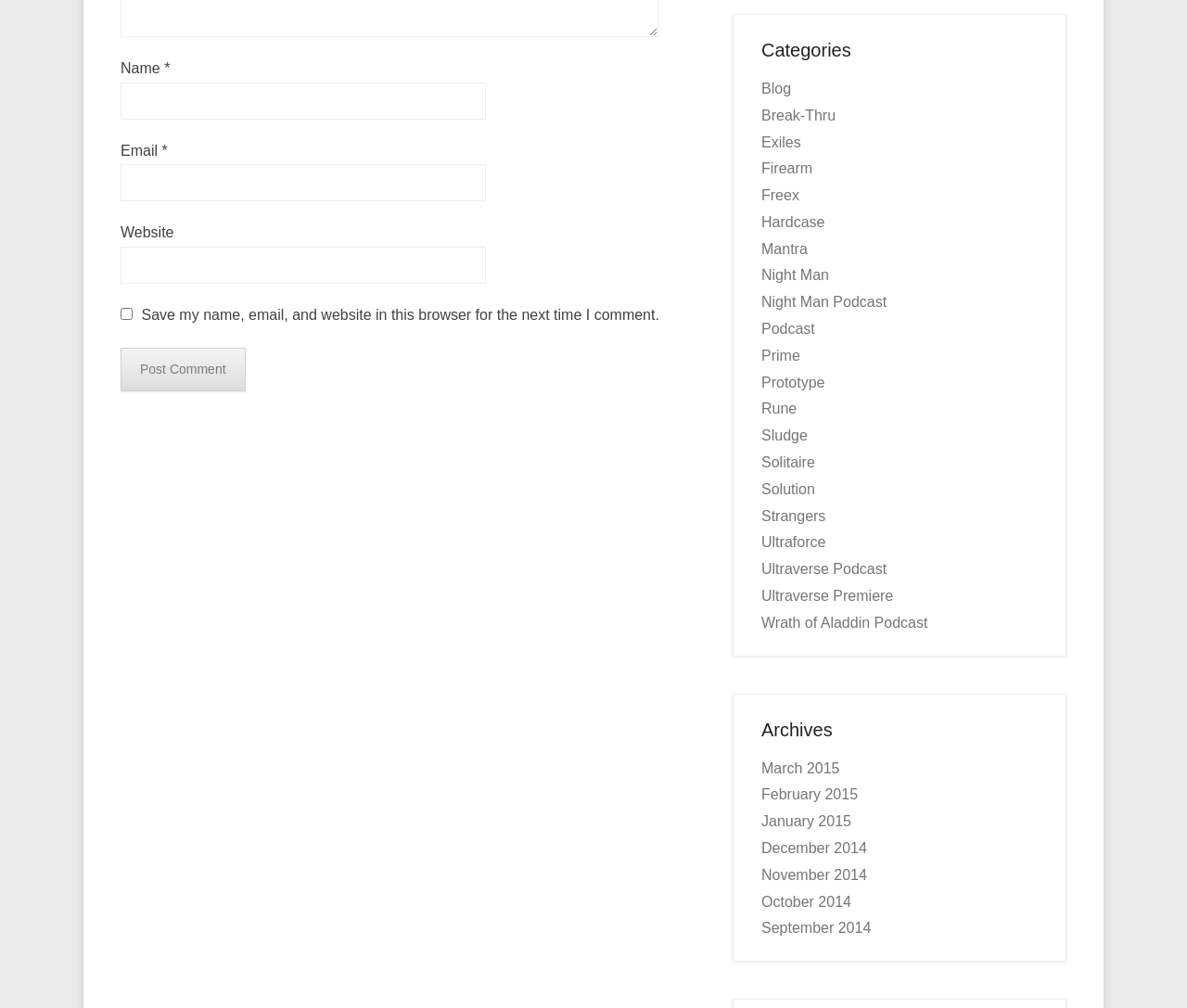What is the last archive listed?
With the help of the image, please provide a detailed response to the question.

I looked at the links under the 'Archives' heading and found that the last one listed is 'September 2014'.